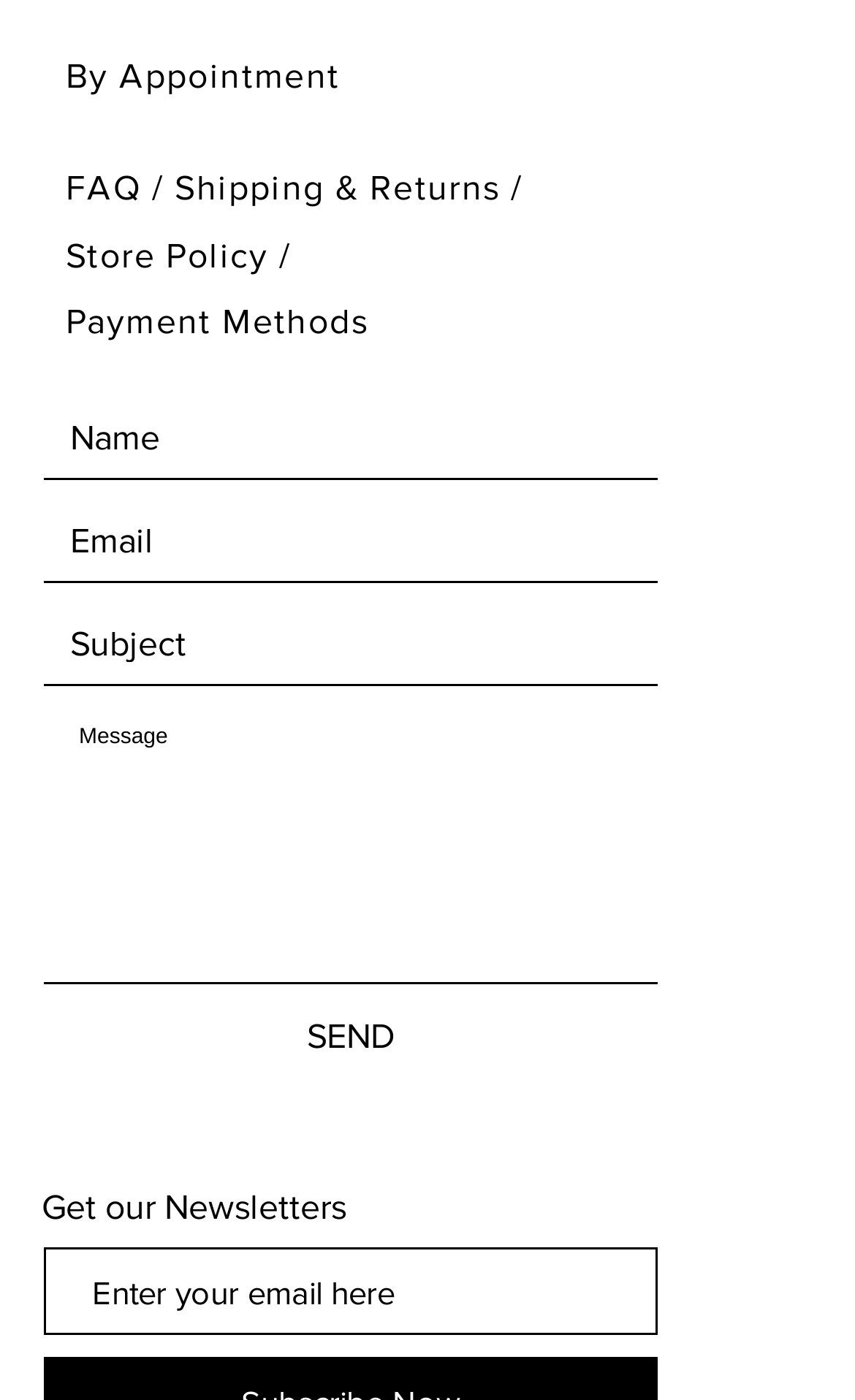How many textboxes are required on the webpage?
Please use the visual content to give a single word or phrase answer.

4